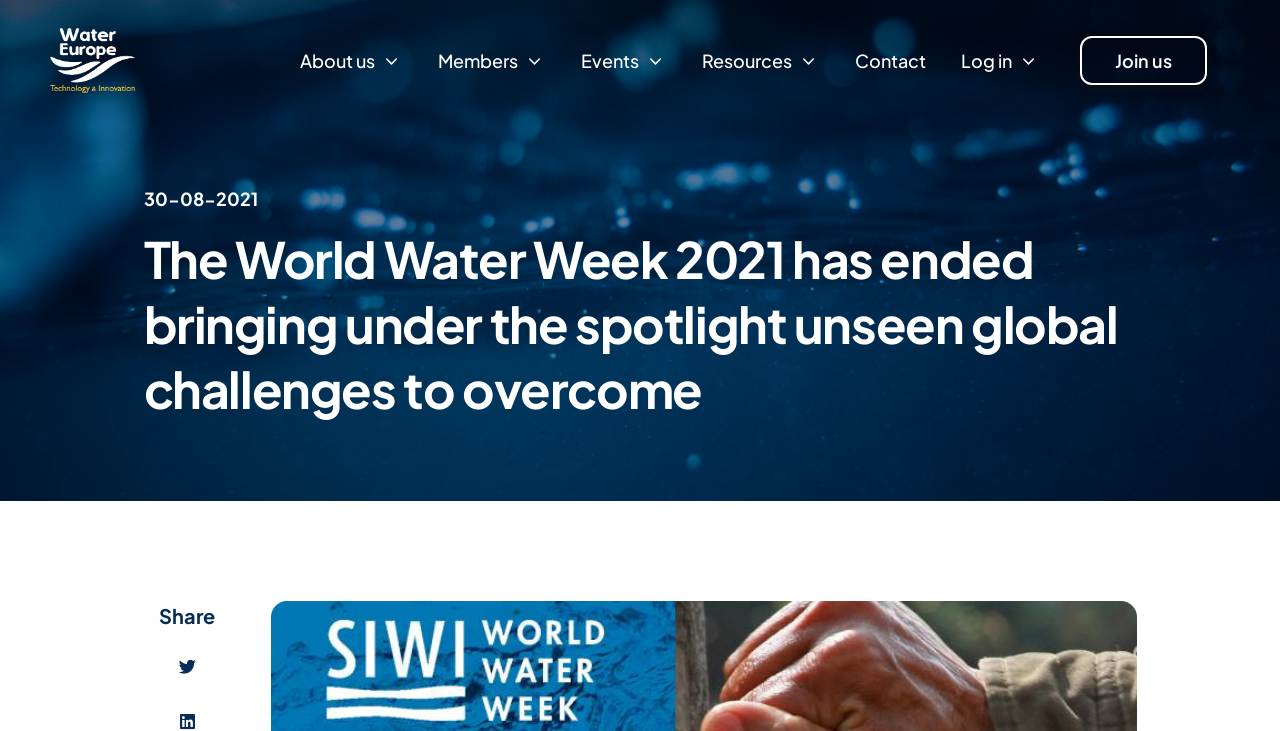What is the date of the event?
Deliver a detailed and extensive answer to the question.

I found the date of the event by looking at the time element on the webpage, which is located at [0.112, 0.256, 0.201, 0.287] and has the text '30-08-2021'.